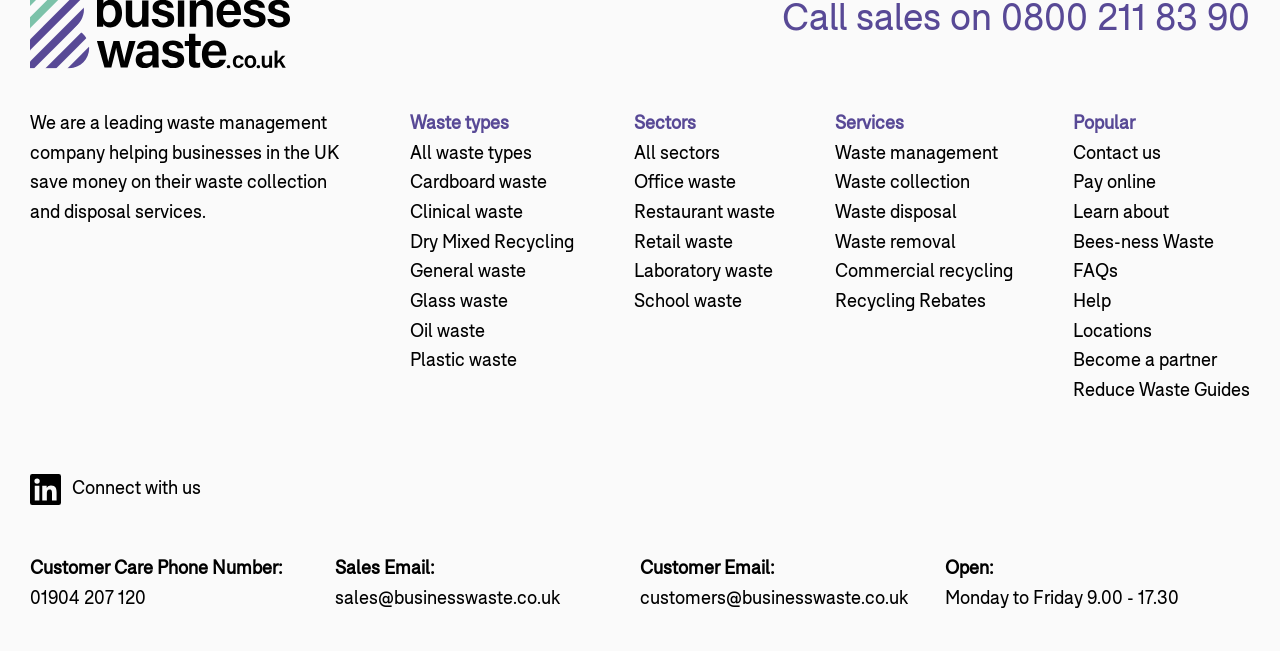Highlight the bounding box of the UI element that corresponds to this description: "customers@businesswaste.co.uk".

[0.5, 0.906, 0.709, 0.933]